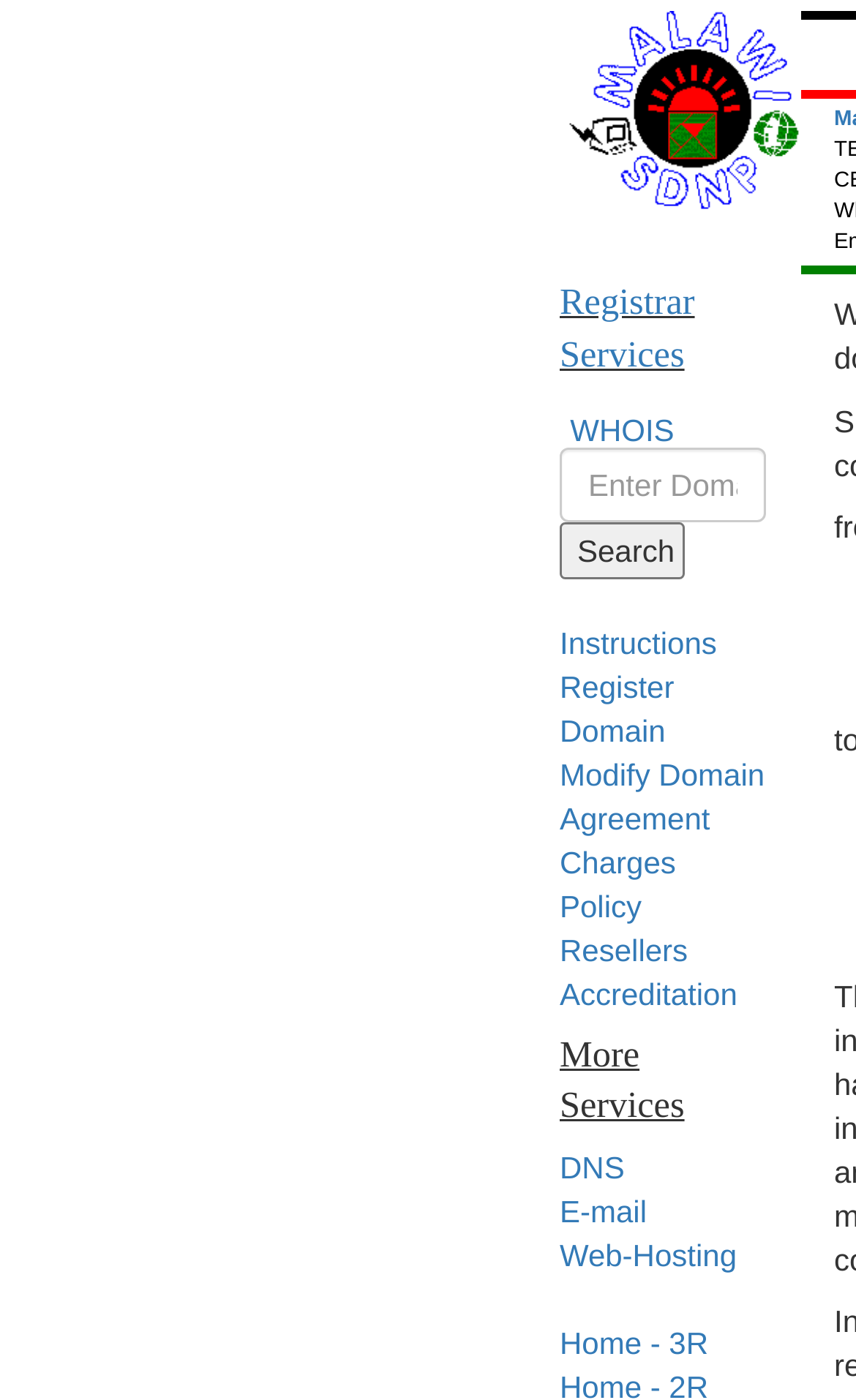Locate the bounding box coordinates of the element you need to click to accomplish the task described by this instruction: "Read instructions".

[0.654, 0.444, 0.837, 0.476]